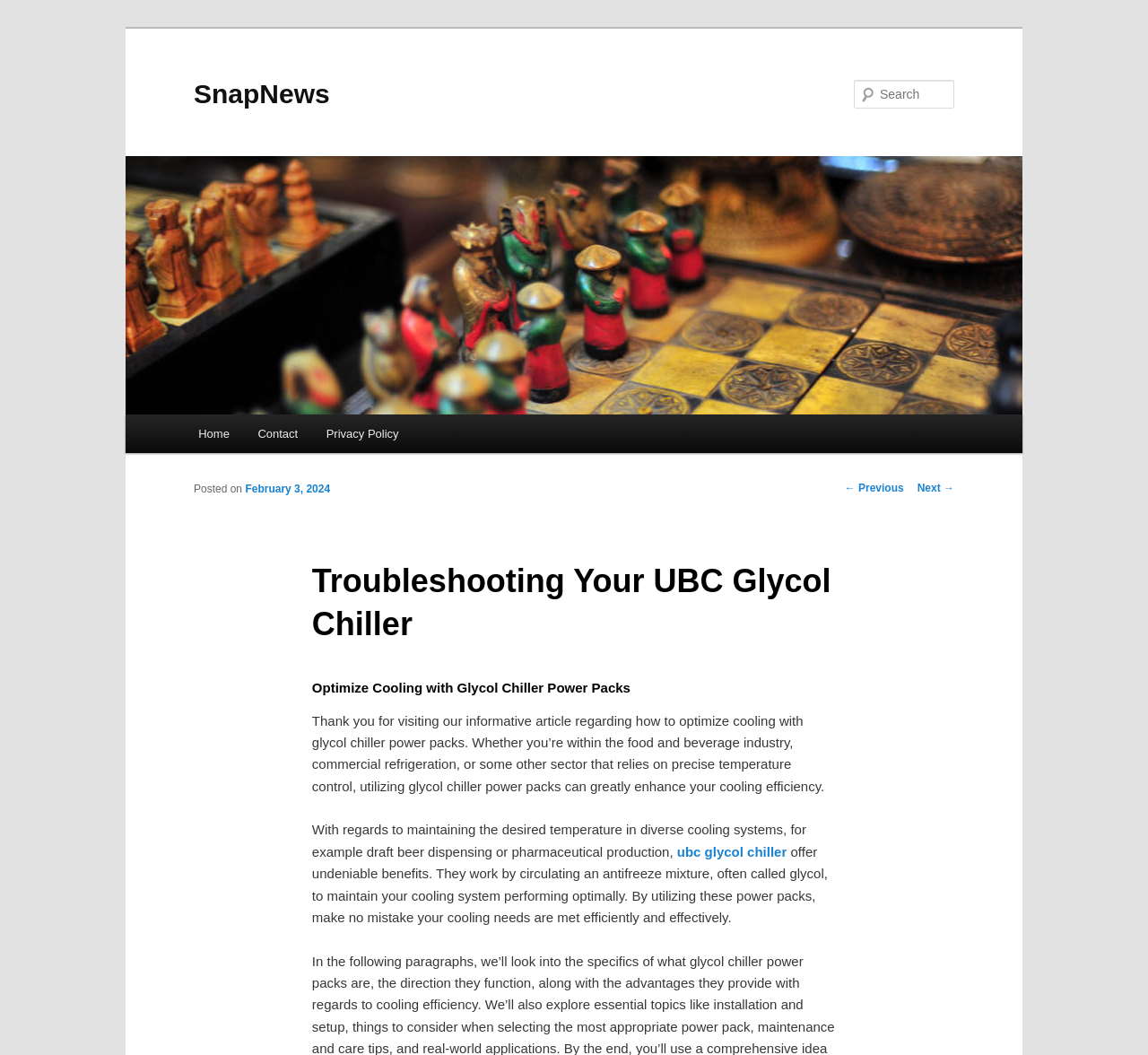Pinpoint the bounding box coordinates of the clickable area necessary to execute the following instruction: "Read the previous post". The coordinates should be given as four float numbers between 0 and 1, namely [left, top, right, bottom].

[0.736, 0.457, 0.787, 0.469]